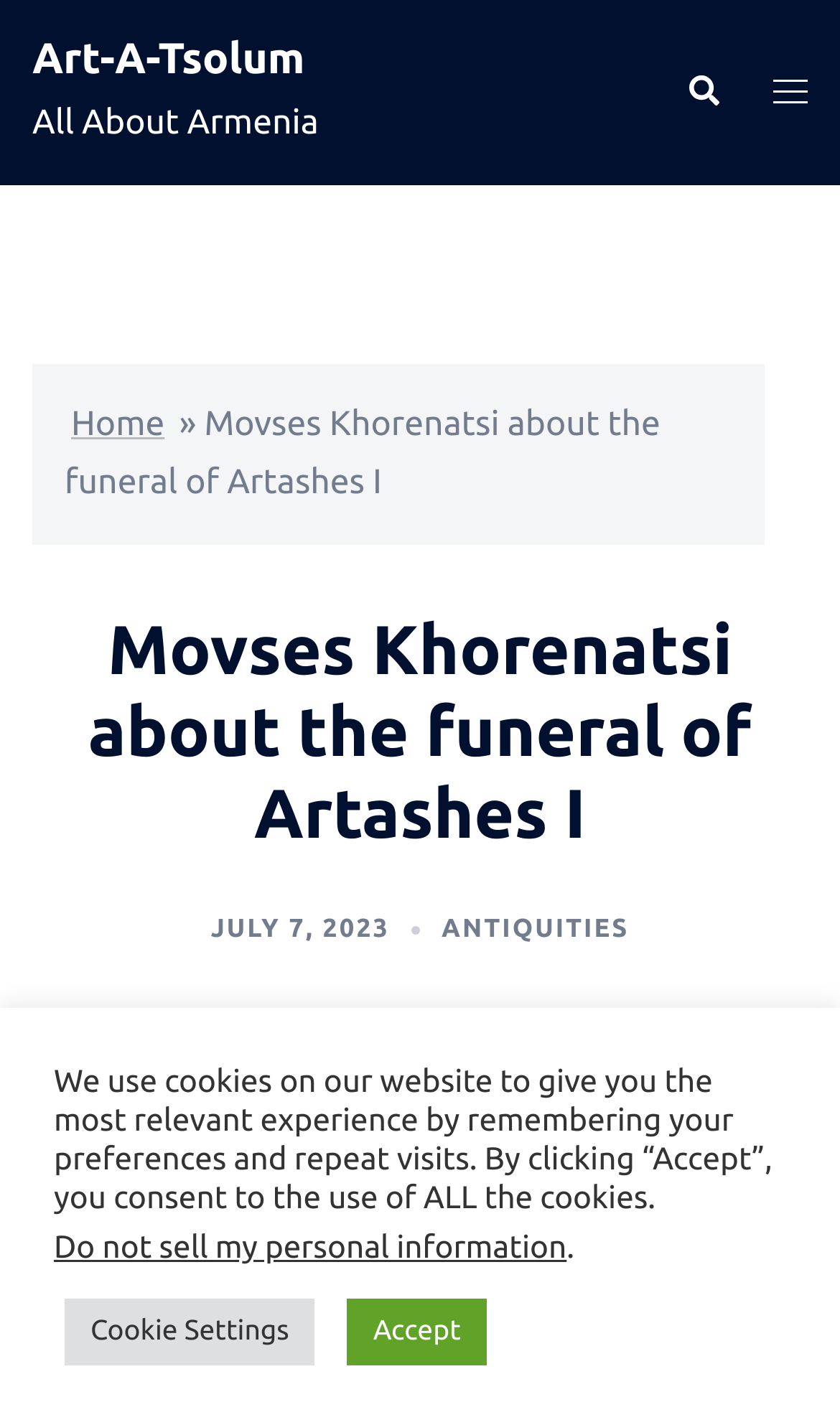With reference to the image, please provide a detailed answer to the following question: What is the name of the historian mentioned in the article?

I found the name of the historian mentioned in the article by looking at the heading 'Movses Khorenatsi about the funeral of Artashes I'. This suggests that the historian mentioned in the article is Movses Khorenatsi.